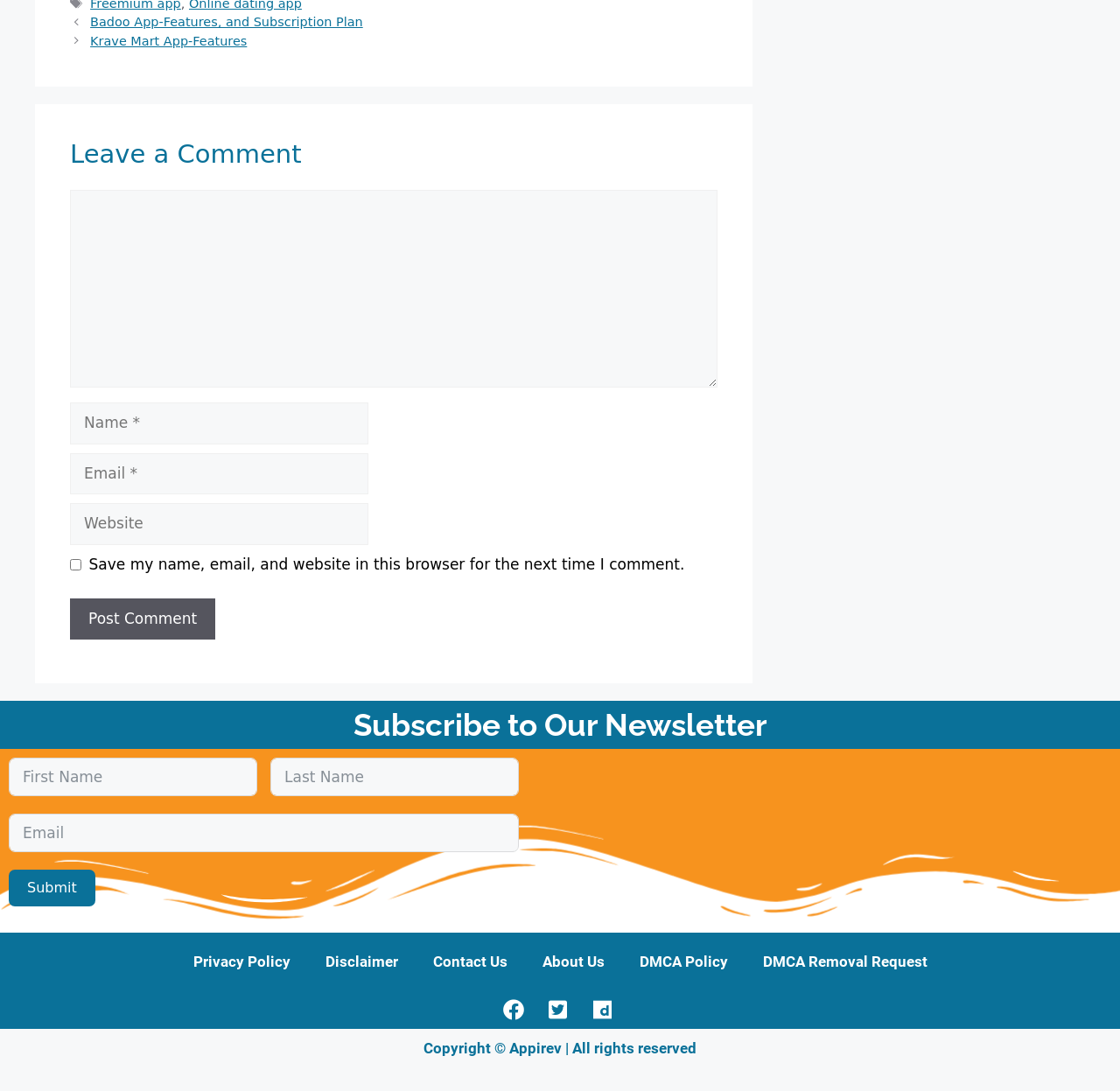What is required to leave a comment?
Offer a detailed and exhaustive answer to the question.

The webpage has a comment section with three required fields: 'Name', 'Email', and 'Comment', indicating that users must provide this information to leave a comment.